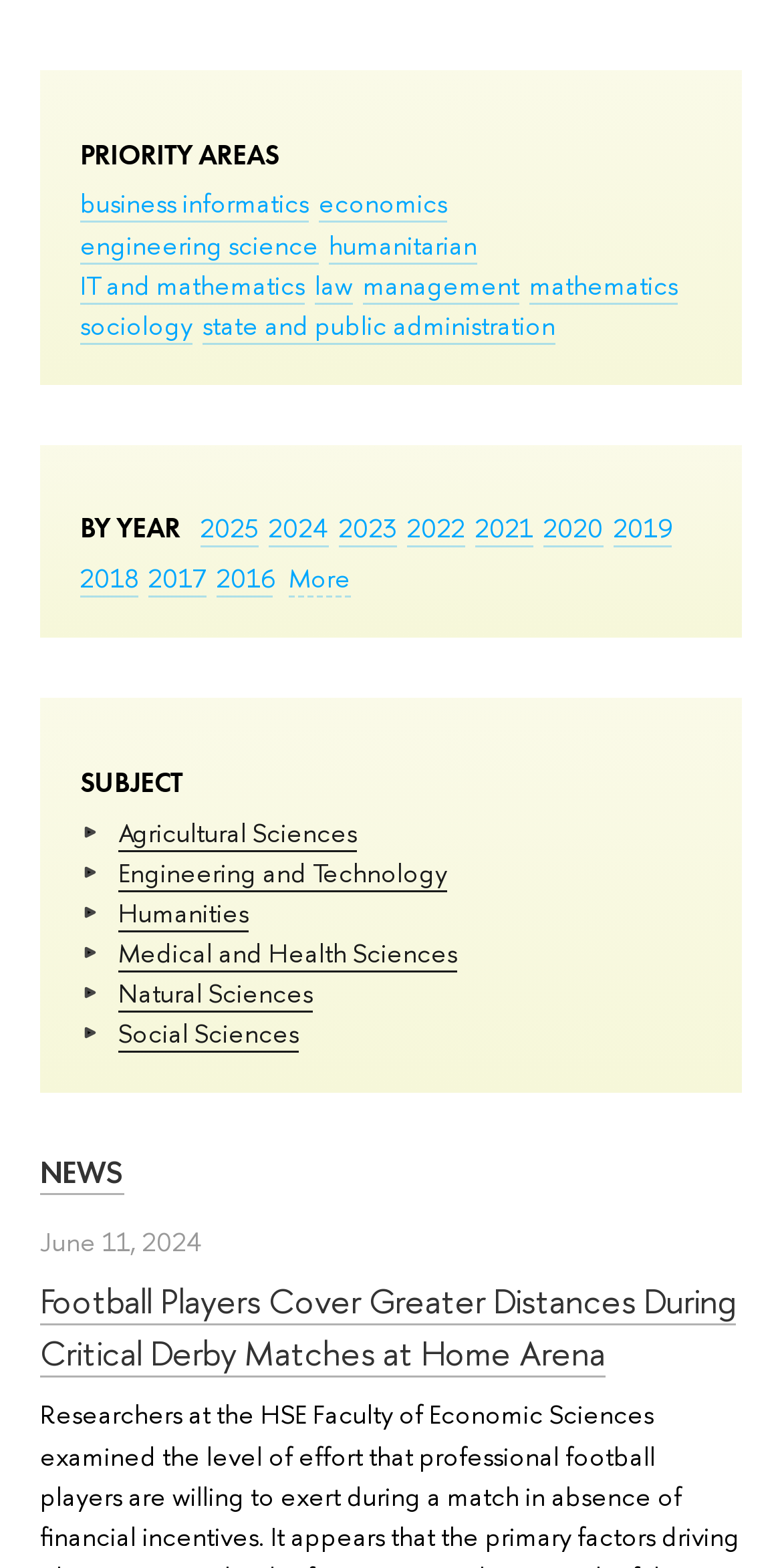How many years are listed under 'BY YEAR'?
Answer the question with a detailed explanation, including all necessary information.

The webpage has a section labeled 'BY YEAR' which lists several years, including '2025', '2024', '2023', and so on. By counting the number of links listed, we can determine that there are 9 years listed.